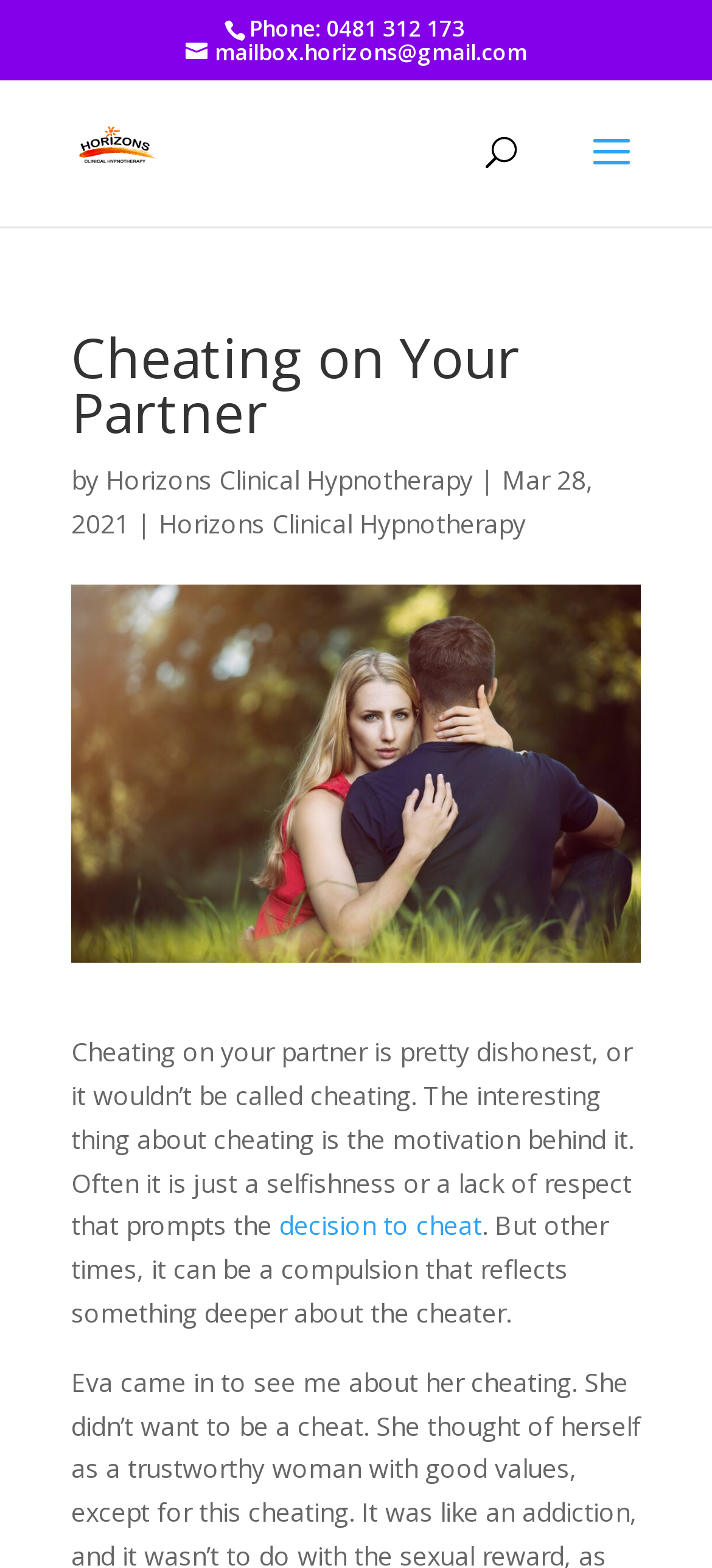What is the phone number on the webpage?
Please look at the screenshot and answer in one word or a short phrase.

0481 312 173